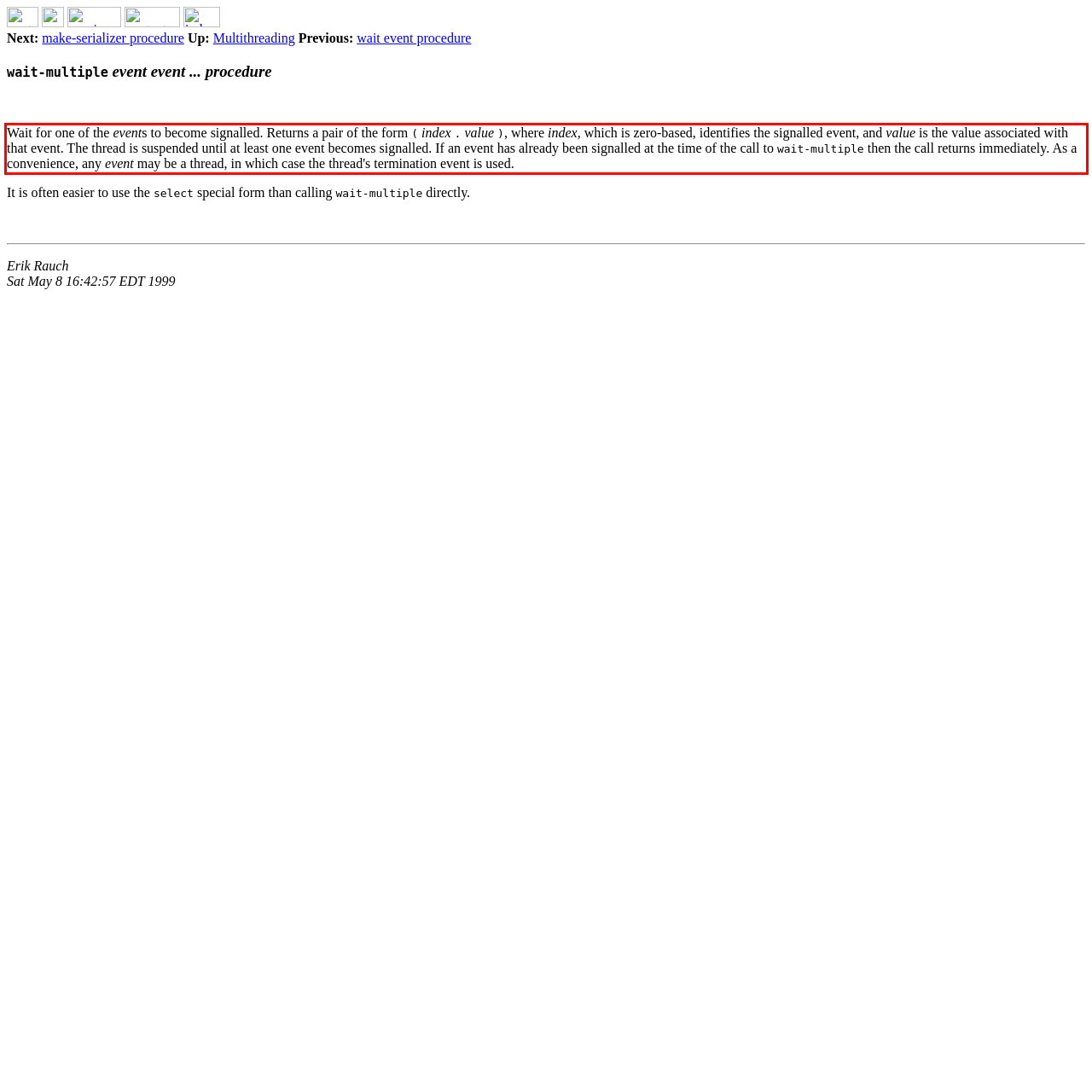Please recognize and transcribe the text located inside the red bounding box in the webpage image.

Wait for one of the events to become signalled. Returns a pair of the form ( index . value ), where index, which is zero-based, identifies the signalled event, and value is the value associated with that event. The thread is suspended until at least one event becomes signalled. If an event has already been signalled at the time of the call to wait-multiple then the call returns immediately. As a convenience, any event may be a thread, in which case the thread's termination event is used.